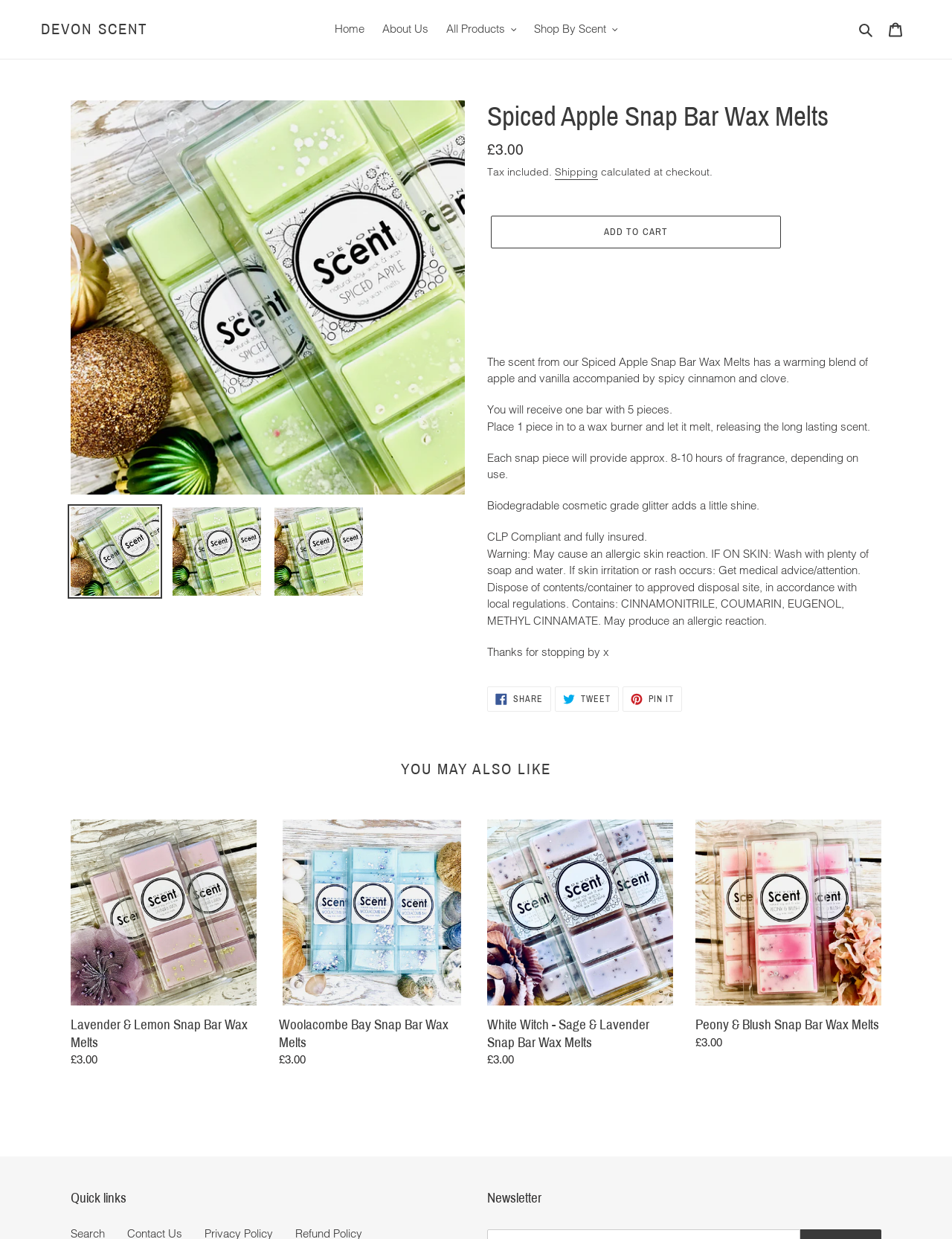Locate the bounding box coordinates of the clickable region necessary to complete the following instruction: "Login or Register". Provide the coordinates in the format of four float numbers between 0 and 1, i.e., [left, top, right, bottom].

None